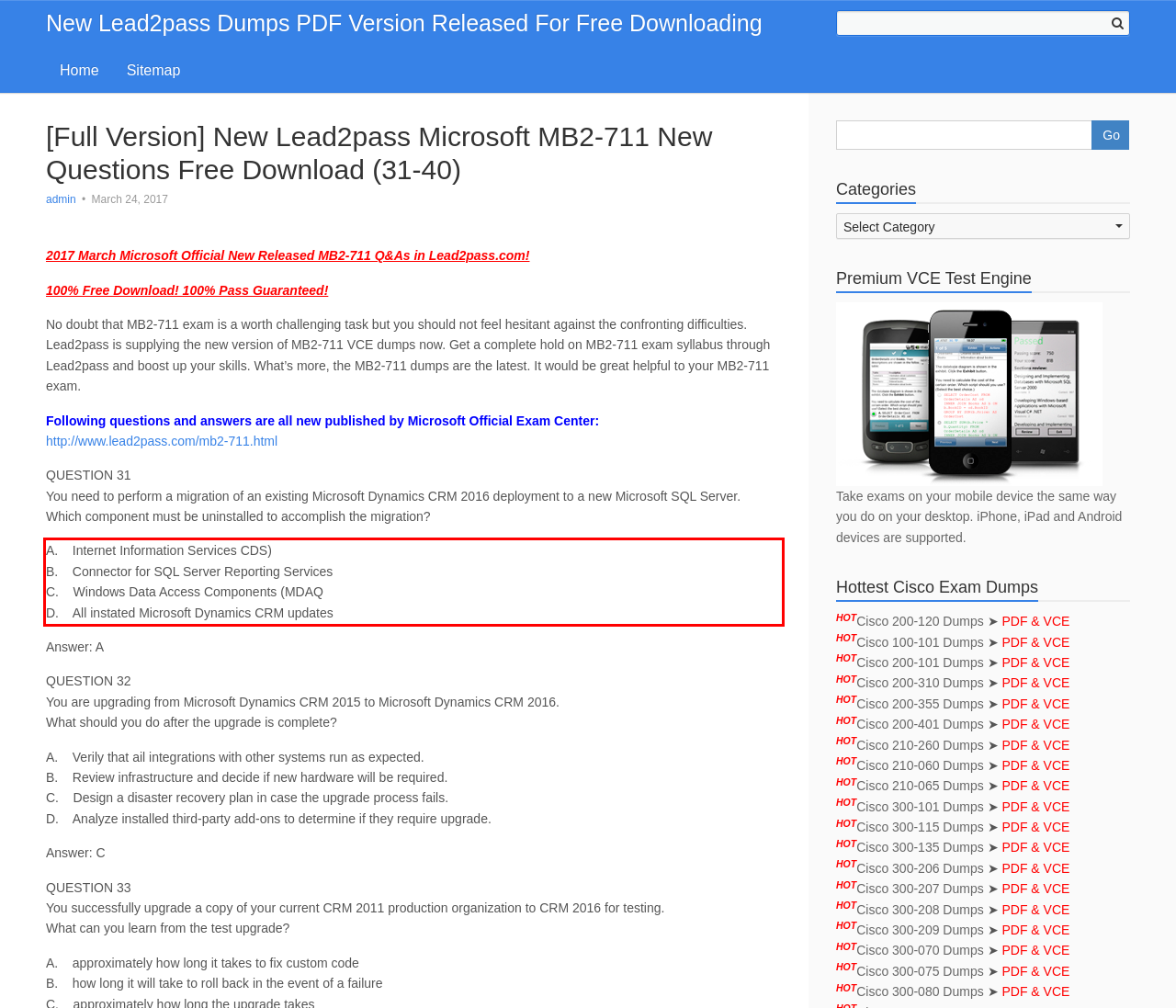The screenshot provided shows a webpage with a red bounding box. Apply OCR to the text within this red bounding box and provide the extracted content.

A. Internet Information Services CDS) B. Connector for SQL Server Reporting Services C. Windows Data Access Components (MDAQ D. All instated Microsoft Dynamics CRM updates